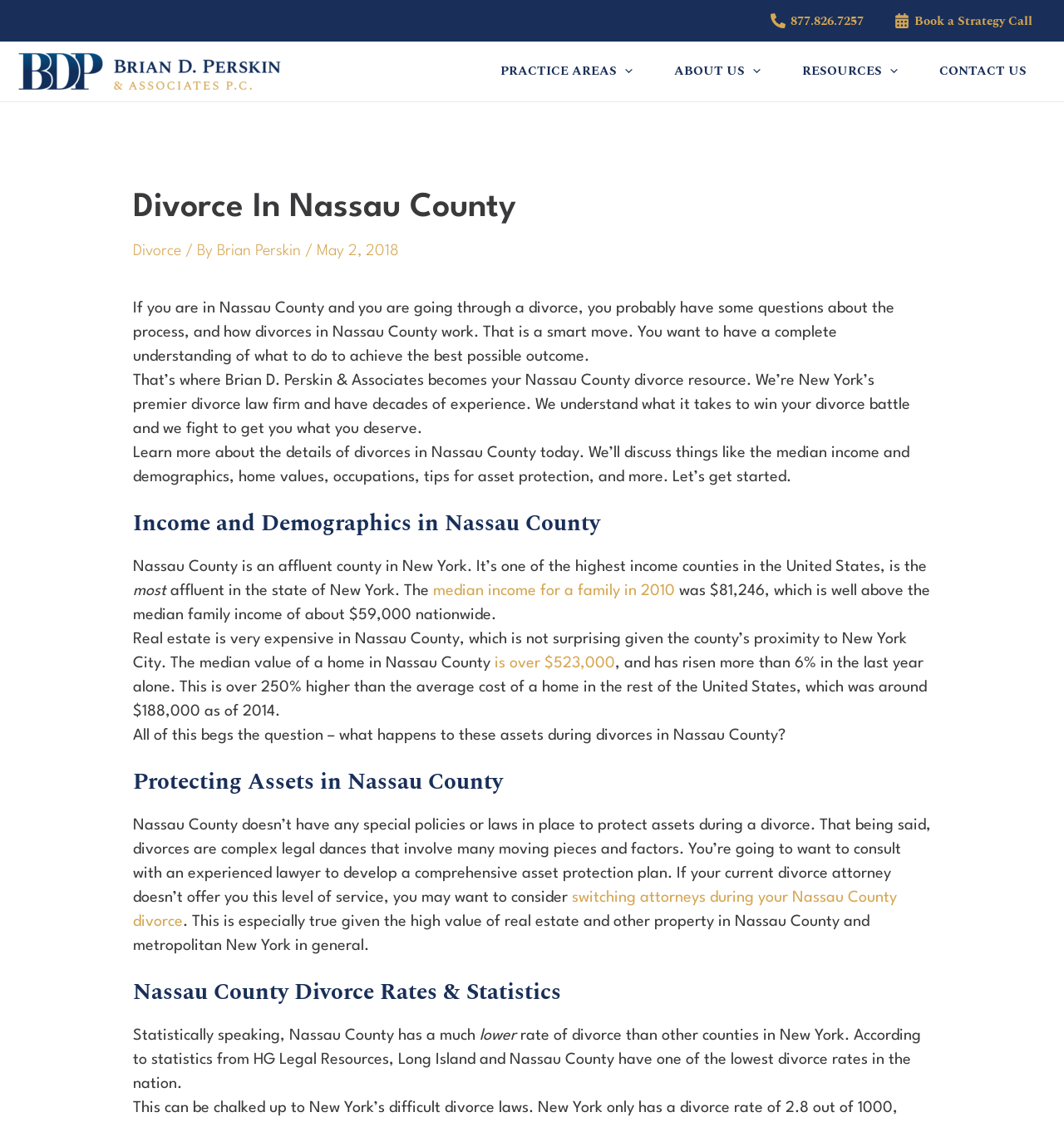Identify the bounding box coordinates for the UI element mentioned here: "Pressbooks Directory". Provide the coordinates as four float values between 0 and 1, i.e., [left, top, right, bottom].

None